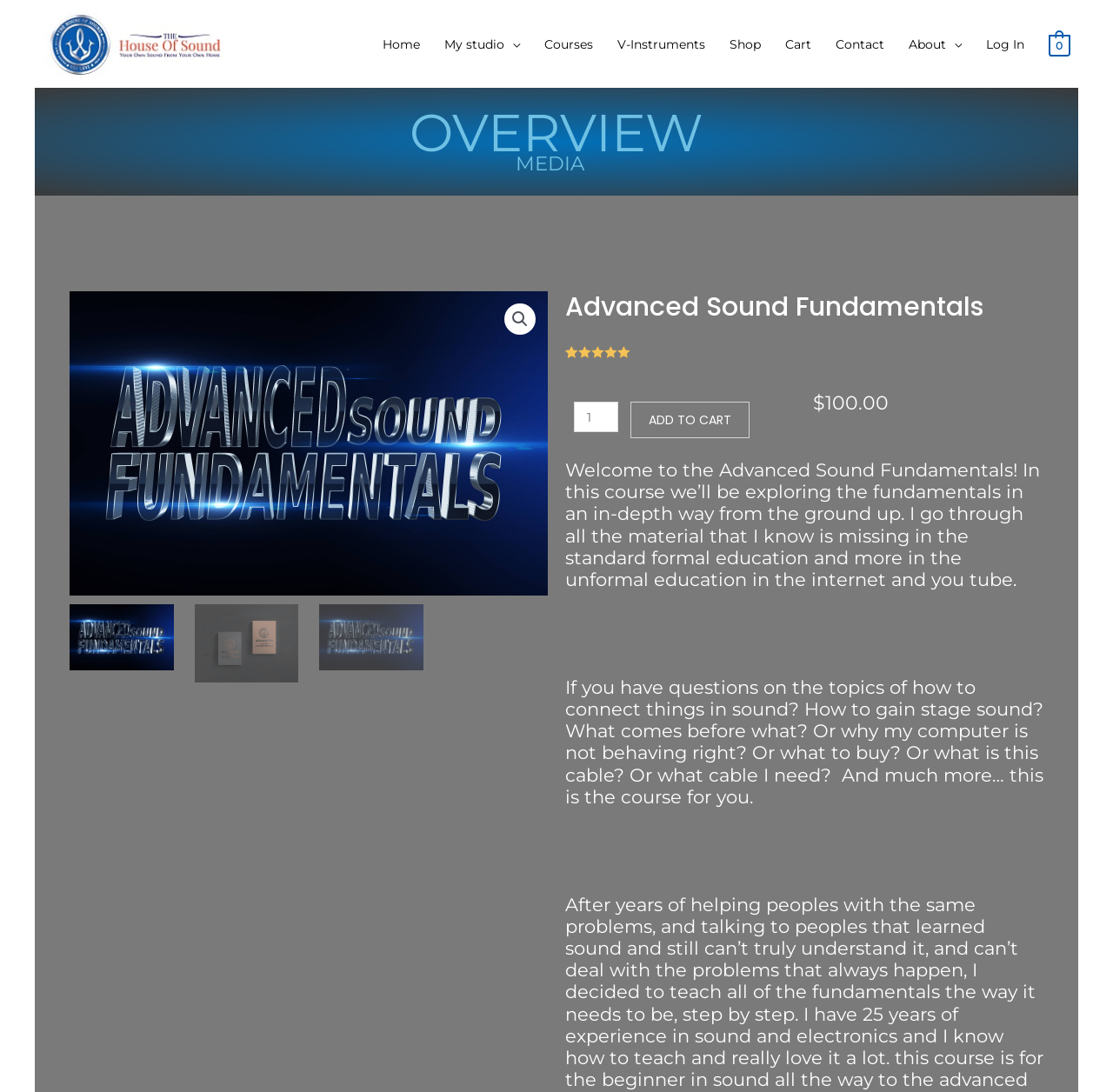Refer to the element description About ICEBE and identify the corresponding bounding box in the screenshot. Format the coordinates as (top-left x, top-left y, bottom-right x, bottom-right y) with values in the range of 0 to 1.

None